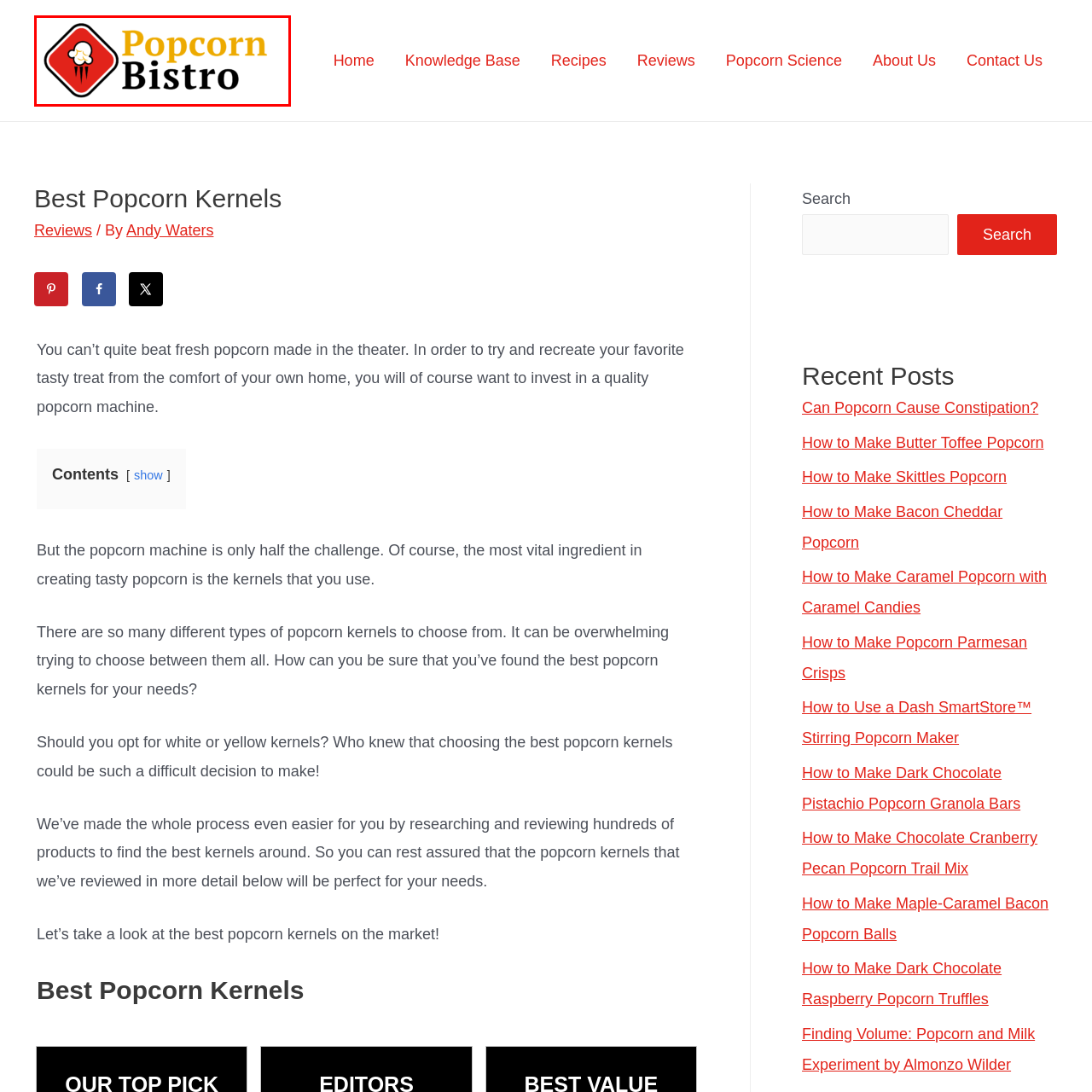What type of experience does the logo suggest for customers?
Observe the image within the red bounding box and give a detailed and thorough answer to the question.

The caption states that the logo encapsulates the playful spirit of the bistro, suggesting a focus on high-quality popcorn products and a delightful culinary adventure for all popcorn lovers, which implies that the logo suggests a delightful culinary adventure for customers.